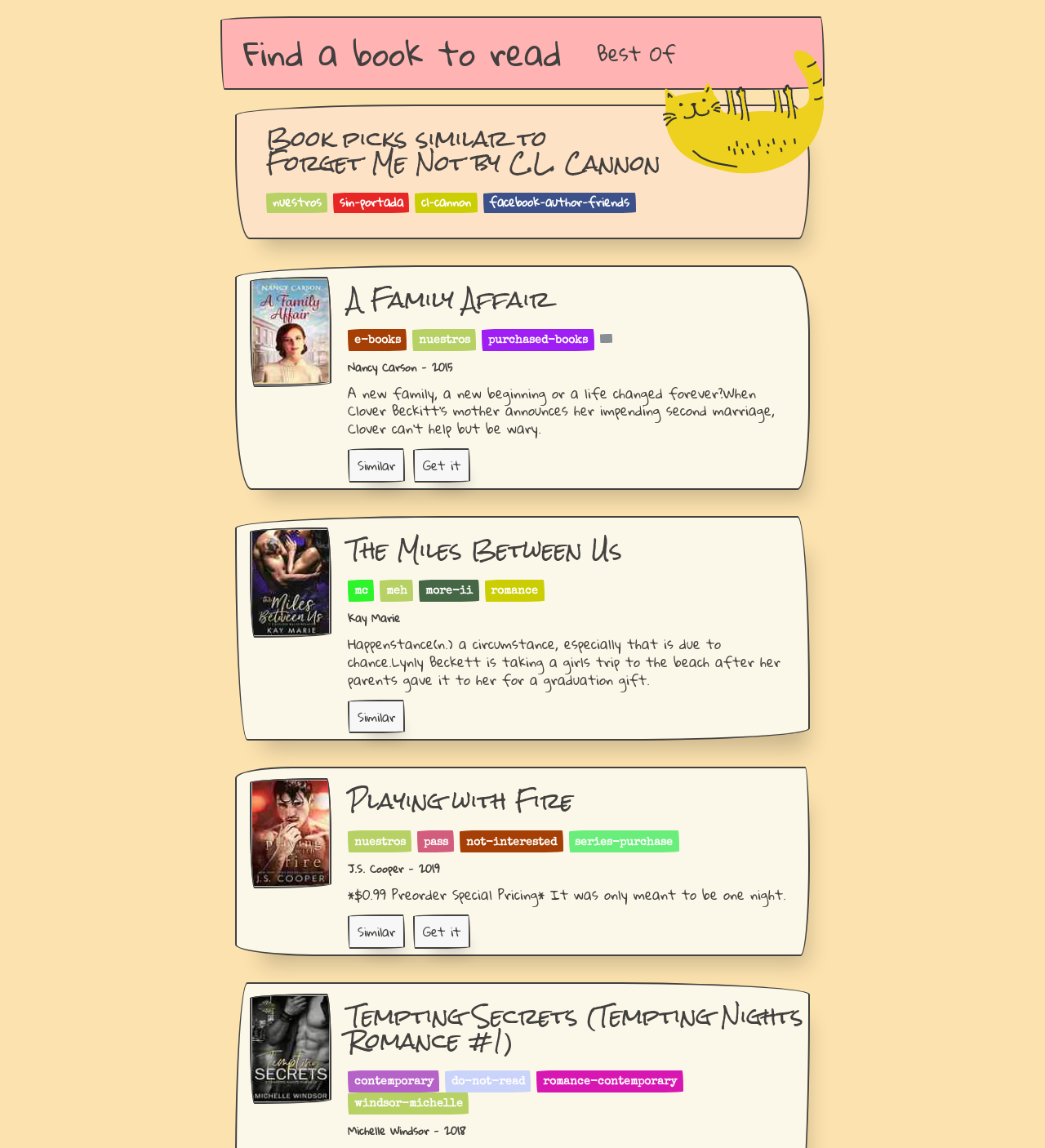Provide the bounding box coordinates for the UI element that is described as: "Mattress Protector & Encasement".

None